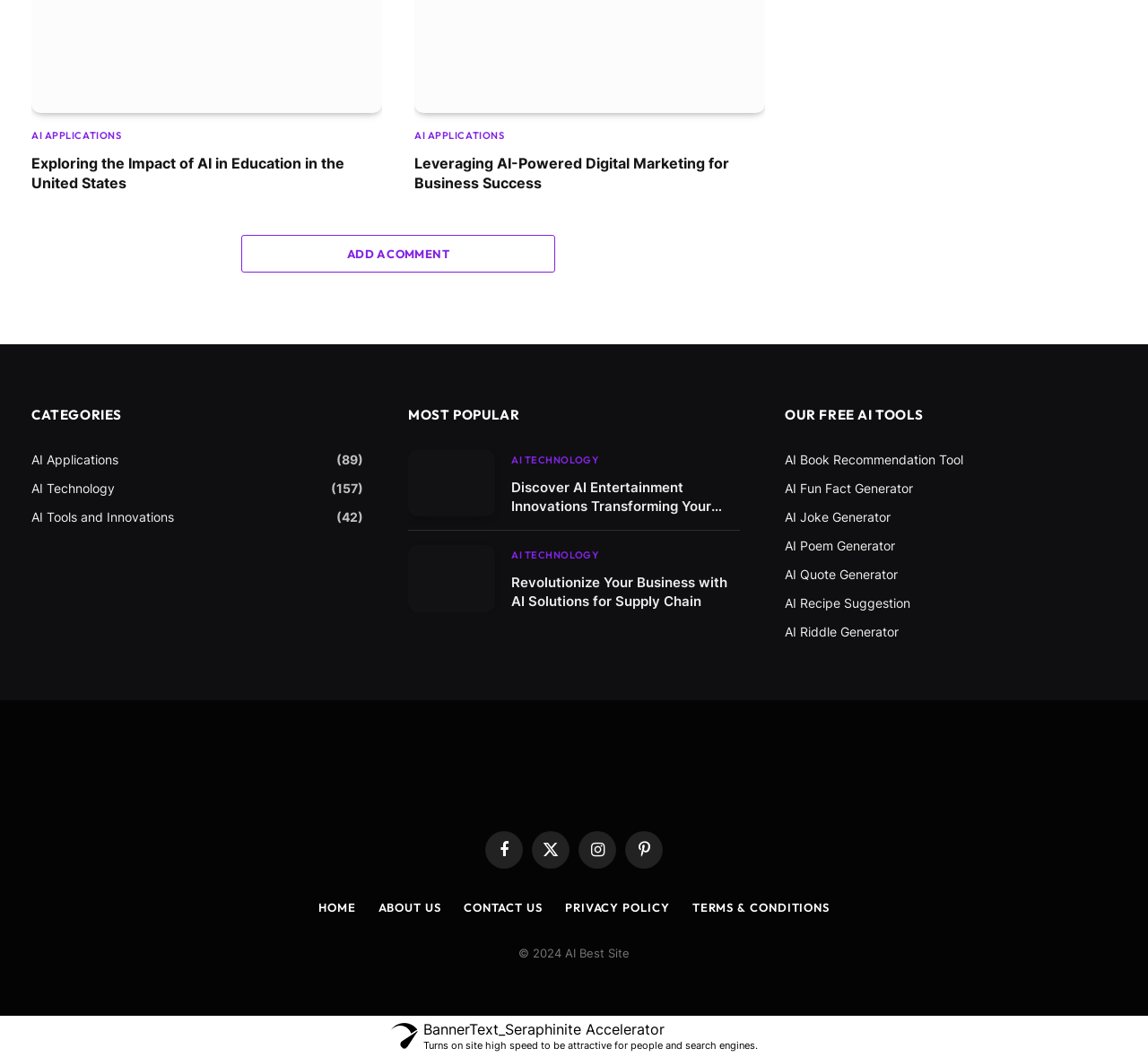Please specify the bounding box coordinates of the clickable region necessary for completing the following instruction: "Add a comment". The coordinates must consist of four float numbers between 0 and 1, i.e., [left, top, right, bottom].

[0.21, 0.222, 0.484, 0.258]